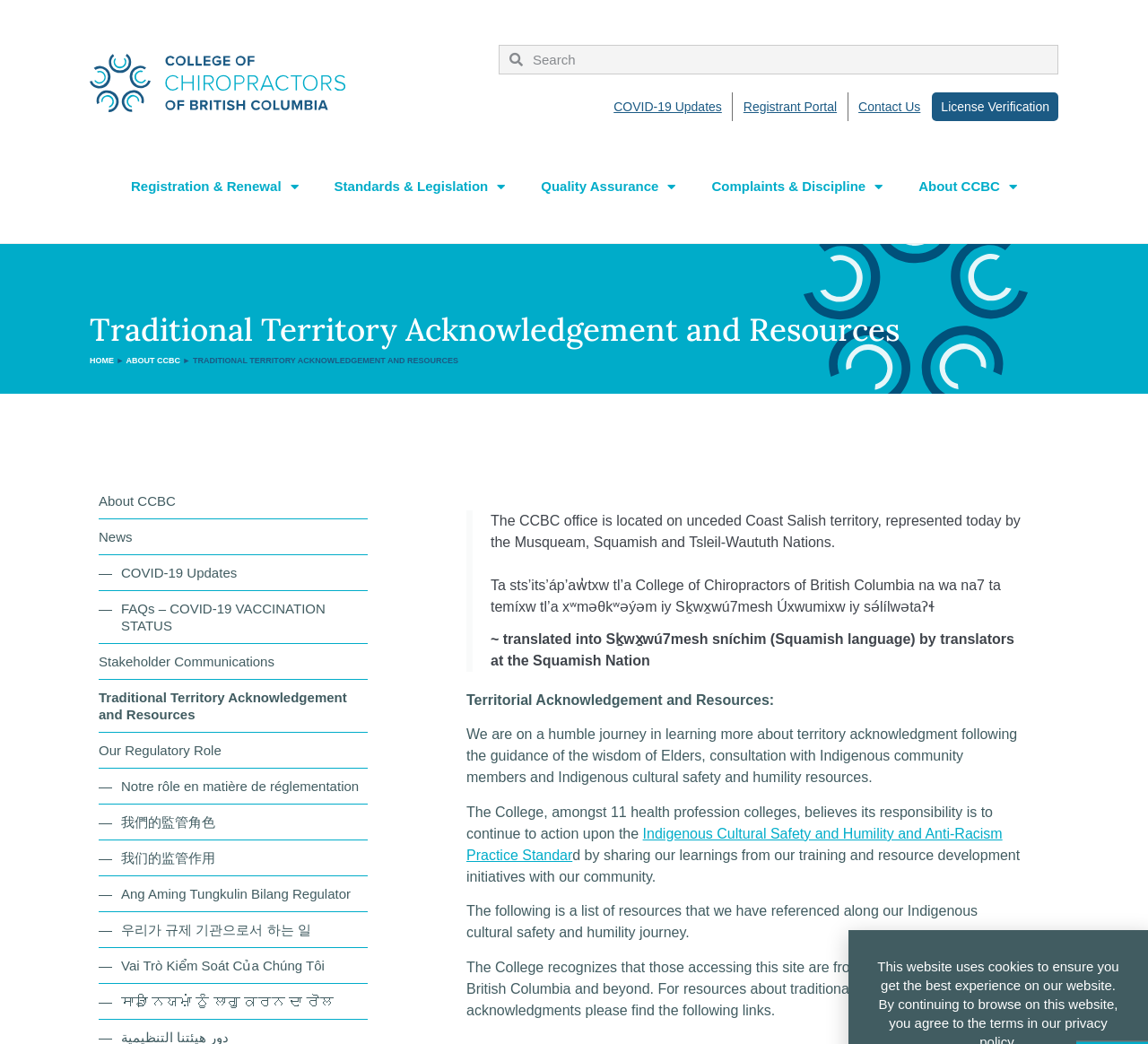Indicate the bounding box coordinates of the element that must be clicked to execute the instruction: "Click the 'APPLY NOW' button". The coordinates should be given as four float numbers between 0 and 1, i.e., [left, top, right, bottom].

None